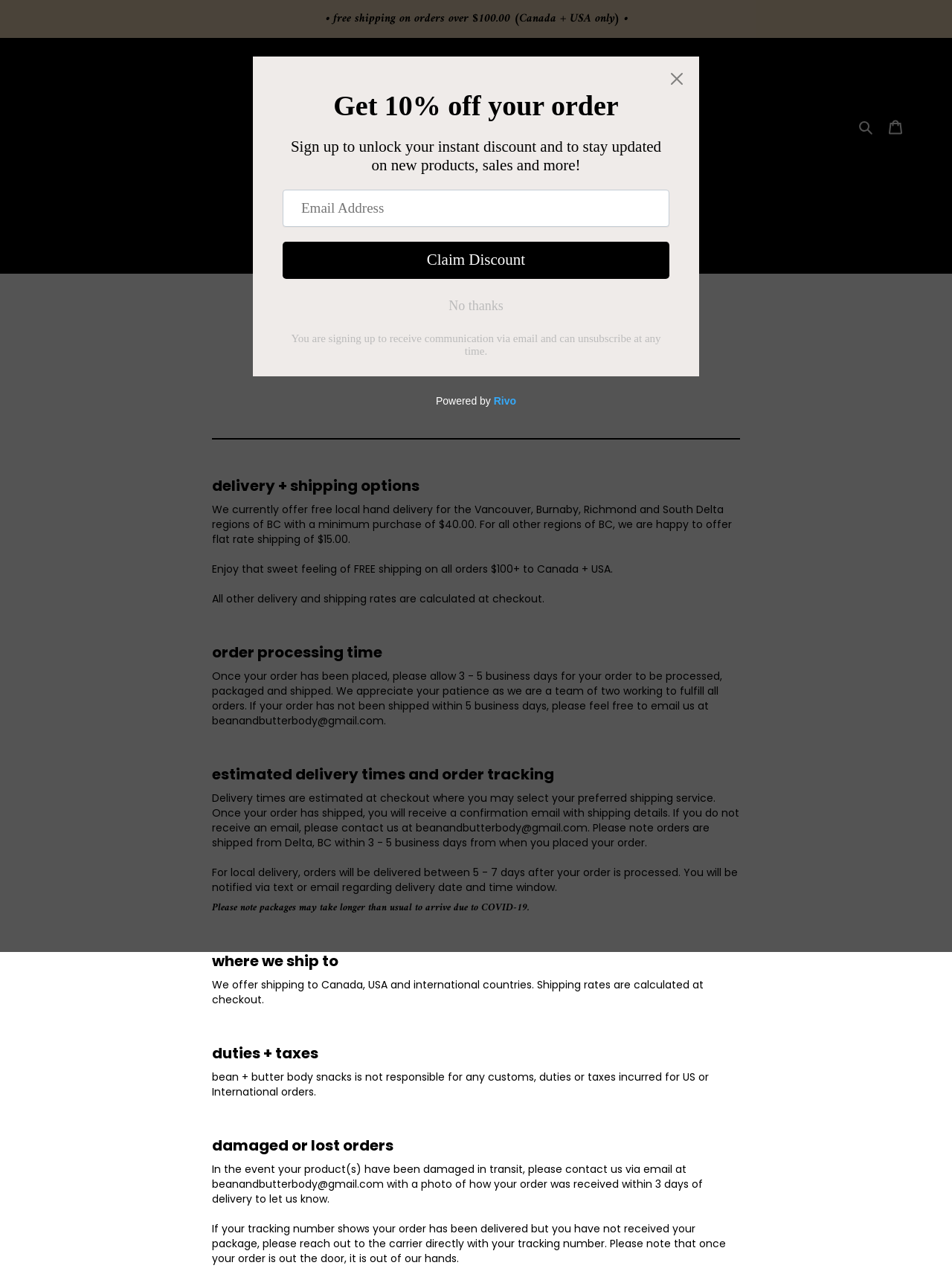Based on the element description, predict the bounding box coordinates (top-left x, top-left y, bottom-right x, bottom-right y) for the UI element in the screenshot: about us

[0.448, 0.167, 0.512, 0.186]